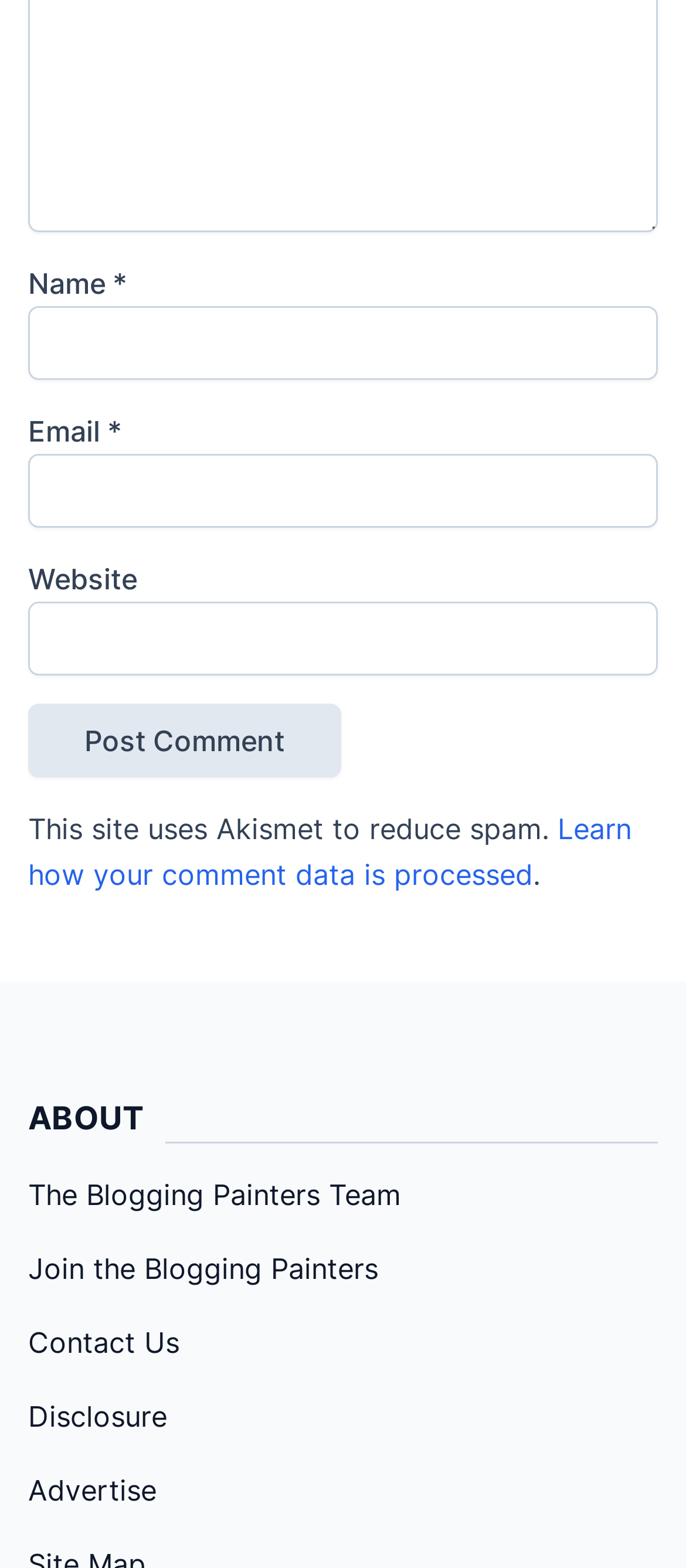Given the webpage screenshot, identify the bounding box of the UI element that matches this description: "parent_node: Website name="url"".

[0.041, 0.383, 0.959, 0.43]